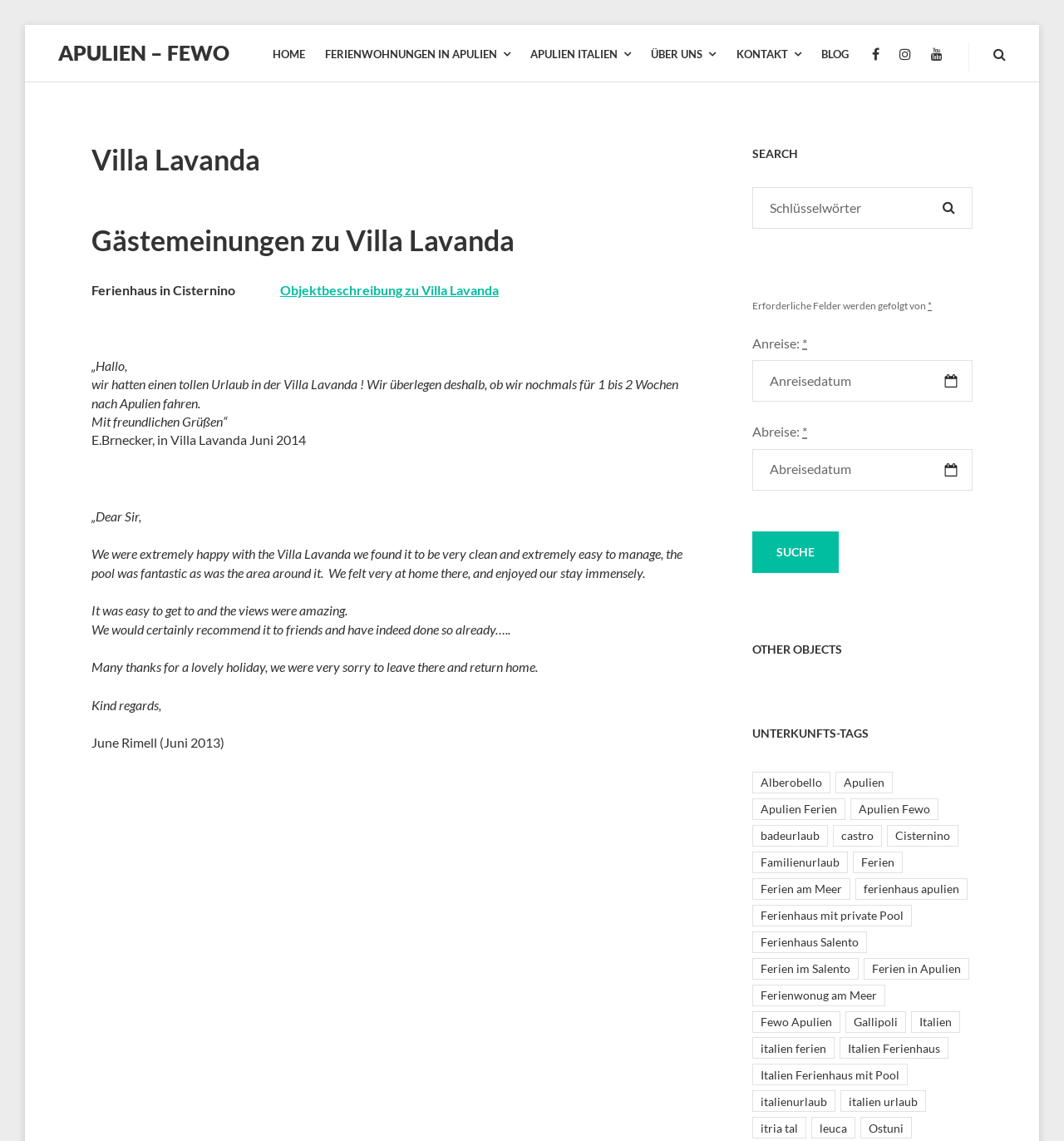Based on the image, provide a detailed response to the question:
What is the format of the 'Anreise' and 'Abreise' fields?

The 'Anreise' and 'Abreise' fields are date fields, and they require input in the format of 'dd/mm/yyyy'. This format is indicated by the abbreviation 'Formatiert als dd/mm/yyyy' next to each field.